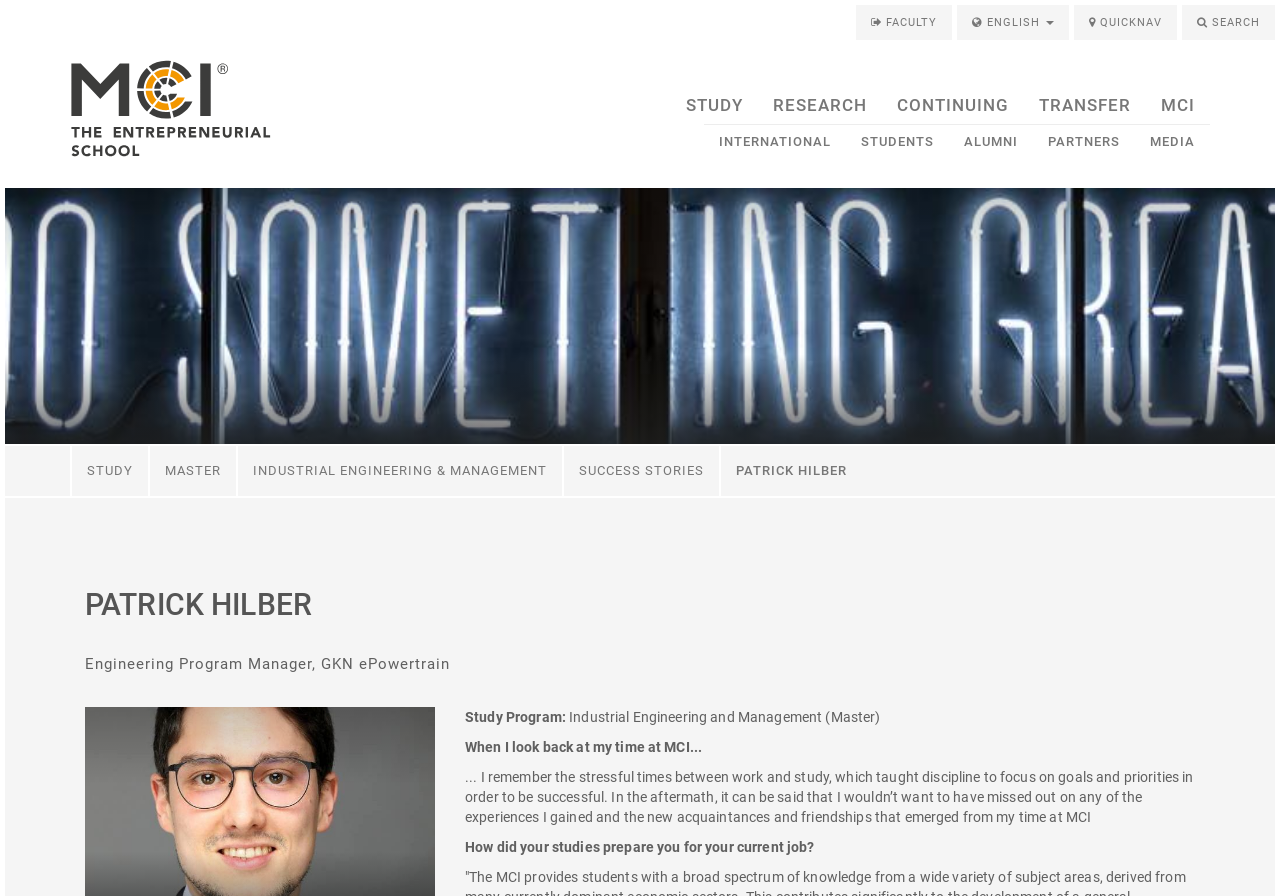Illustrate the webpage's structure and main components comprehensively.

The webpage is about Patrick Hilber, a success story from the study program MA Industrial Engineering & Management at MCI | the Entrepreneurial School in Innsbruck. 

At the top, there are four buttons: "FACULTY", "ENGLISH", "QUICKNAV", and "SEARCH", aligned horizontally. To the left of these buttons, there is a logo image. 

Below the buttons, there are several links arranged in two rows. The first row has links to "STUDY", "RESEARCH", "CONTINUING", "TRANSFER", and "MCI". The second row has links to "INTERNATIONAL", "STUDENTS", "ALUMNI", "PARTNERS", and "MEDIA". 

On the left side of the page, there is a vertical menu with links to "STUDY", "MASTER", "INDUSTRIAL ENGINEERING & MANAGEMENT", "SUCCESS STORIES", and "PATRICK HILBER". 

The main content of the page is about Patrick Hilber's story. There is a heading with his name, followed by a description of his current job as an Engineering Program Manager at GKN ePowertrain. Below this, there is information about his study program, "Industrial Engineering and Management (Master)". 

A quote from Patrick Hilber is presented, where he reflects on his time at MCI, mentioning the stressful times and the importance of discipline, goals, and priorities. He also expresses his appreciation for the experiences and friendships he gained during his time at MCI. 

Finally, there is a question, "How did your studies prepare you for your current job?", which is likely the topic of Patrick Hilber's success story.